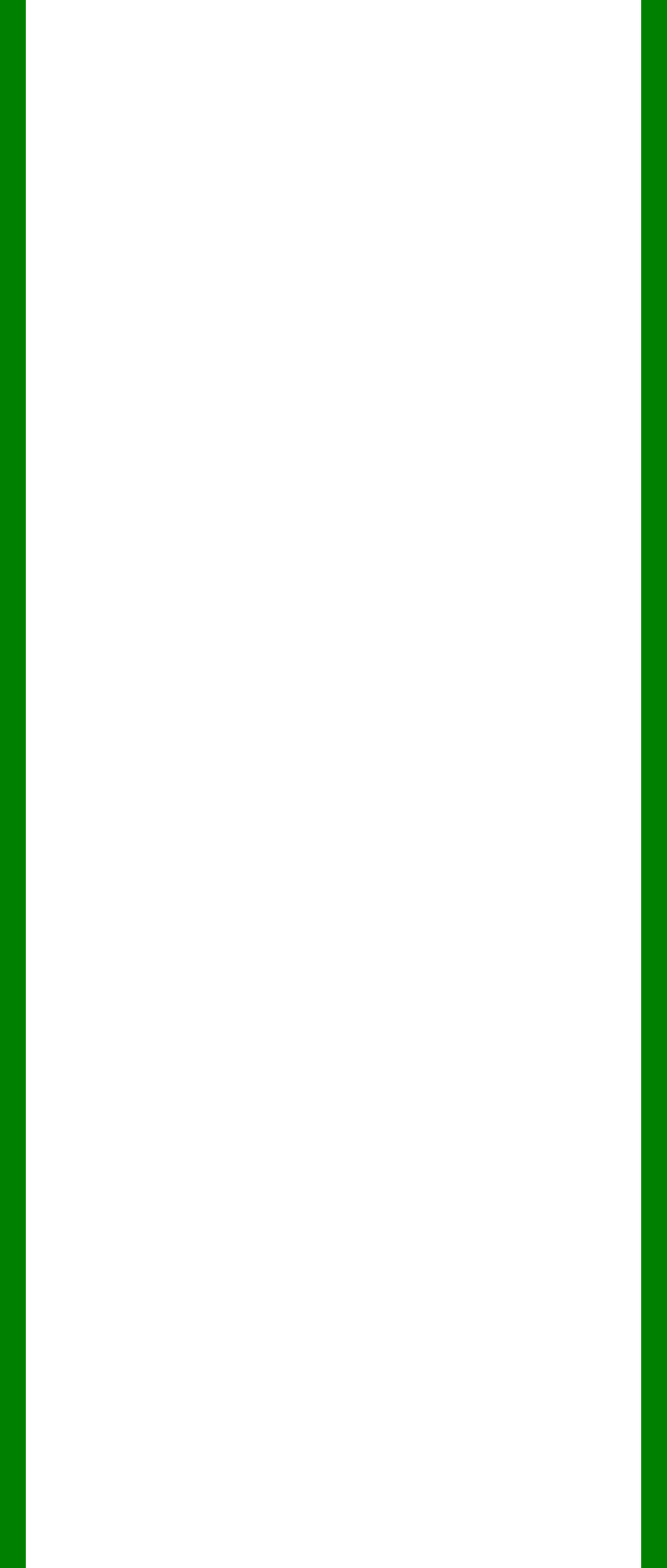Please specify the bounding box coordinates of the element that should be clicked to execute the given instruction: 'View returns and exchanges policy'. Ensure the coordinates are four float numbers between 0 and 1, expressed as [left, top, right, bottom].

None